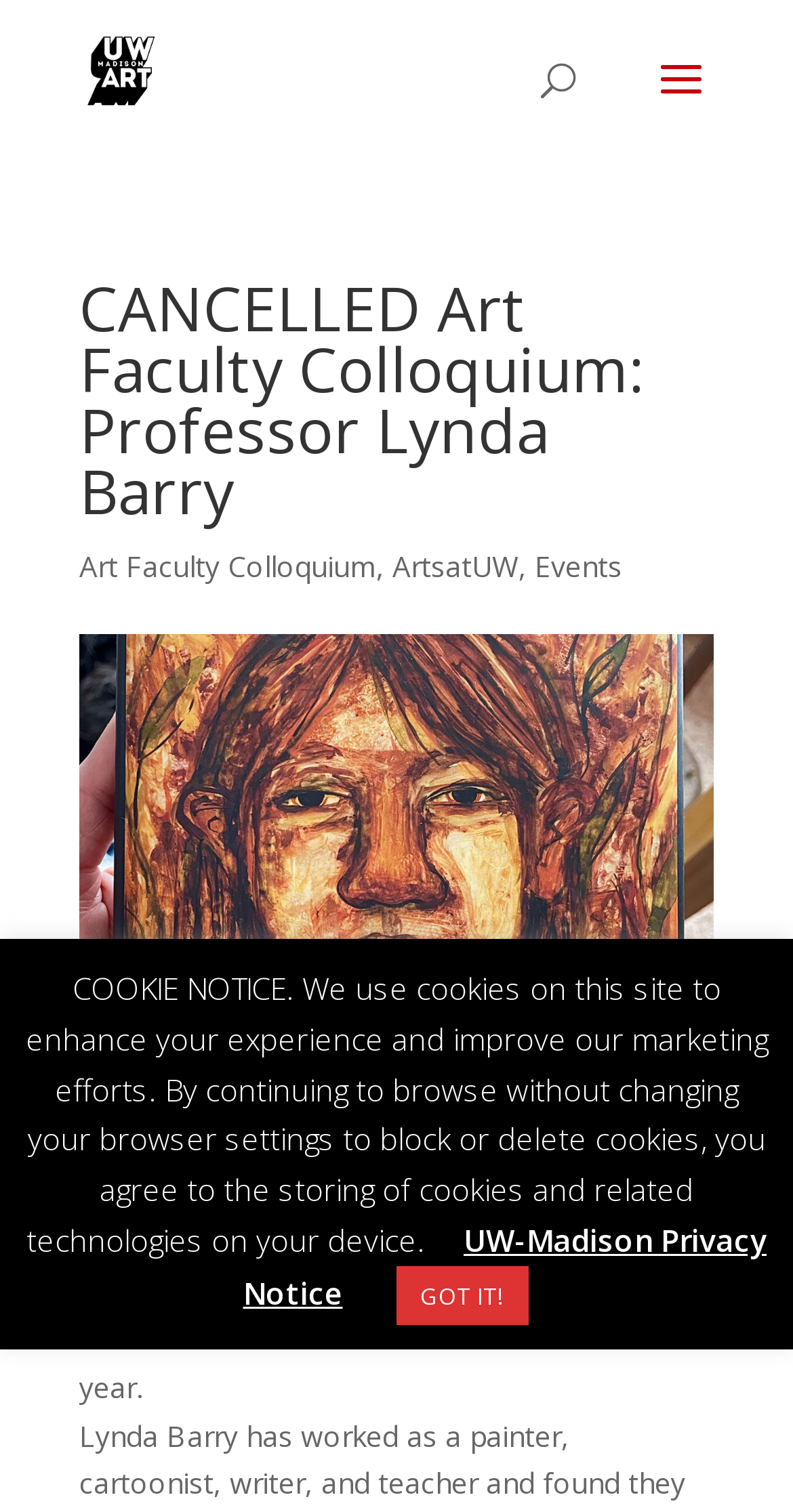Please analyze the image and give a detailed answer to the question:
What is the date of the cancelled event?

The date of the cancelled event is Tuesday, May 2, as indicated by the heading 'Tuesday, May 2' on the webpage.